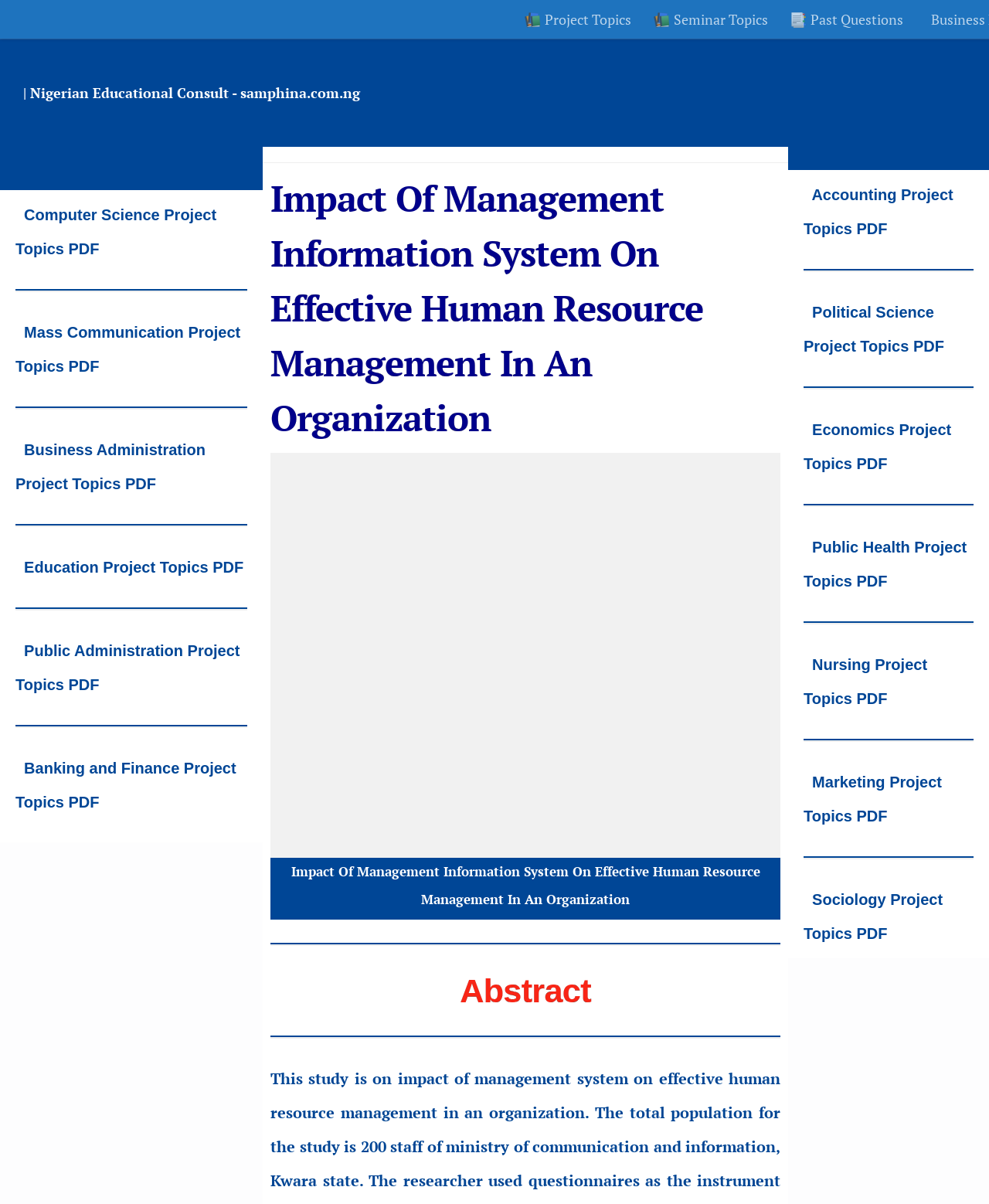Generate a detailed explanation of the webpage's features and information.

The webpage appears to be a resource page for academic projects and seminar topics. At the top, there is a link to "Skip to content" and a navigation menu with links to "Project Topics", "Seminar Topics", and "Past Questions". 

Below the navigation menu, there is a heading that reads "Impact Of Management Information System On Effective Human Resource Management In An Organization". This heading is followed by an image related to Human Resource Management, and then an abstract section. 

On the left side of the page, there is a list of links to various project topics in different fields, including Computer Science, Mass Communication, Business Administration, Education, Public Administration, Banking and Finance, Accounting, Political Science, Economics, Public Health, Nursing, Marketing, and Sociology. Each link is labeled with the field of study and "Project Topics PDF". The links are separated by horizontal lines. 

On the right side of the page, there is a section with the title "Nigerian Educational Consult - samphina.com.ng".